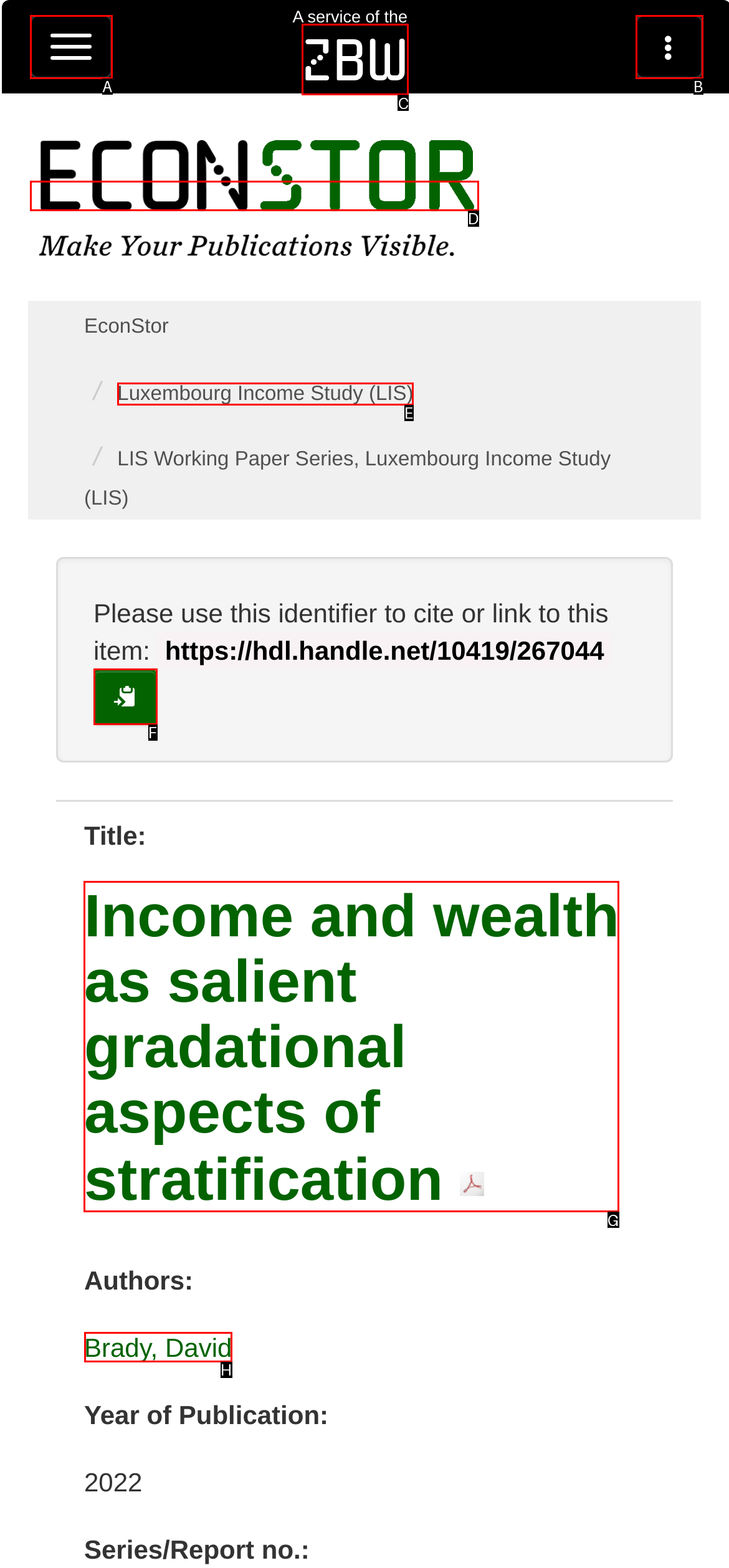For the instruction: Download the PDF, determine the appropriate UI element to click from the given options. Respond with the letter corresponding to the correct choice.

G